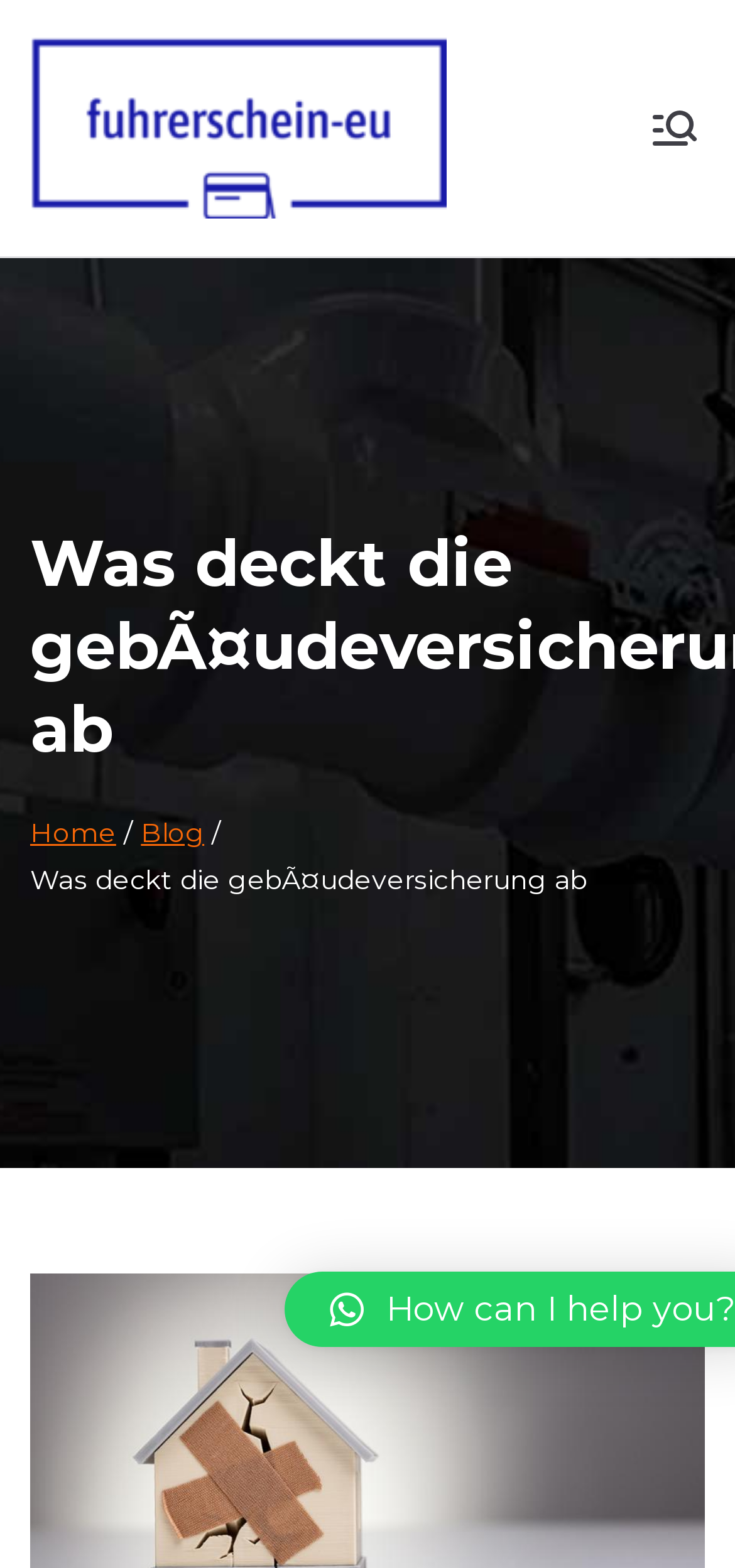What is the main topic of this webpage?
Relying on the image, give a concise answer in one word or a brief phrase.

Building insurance